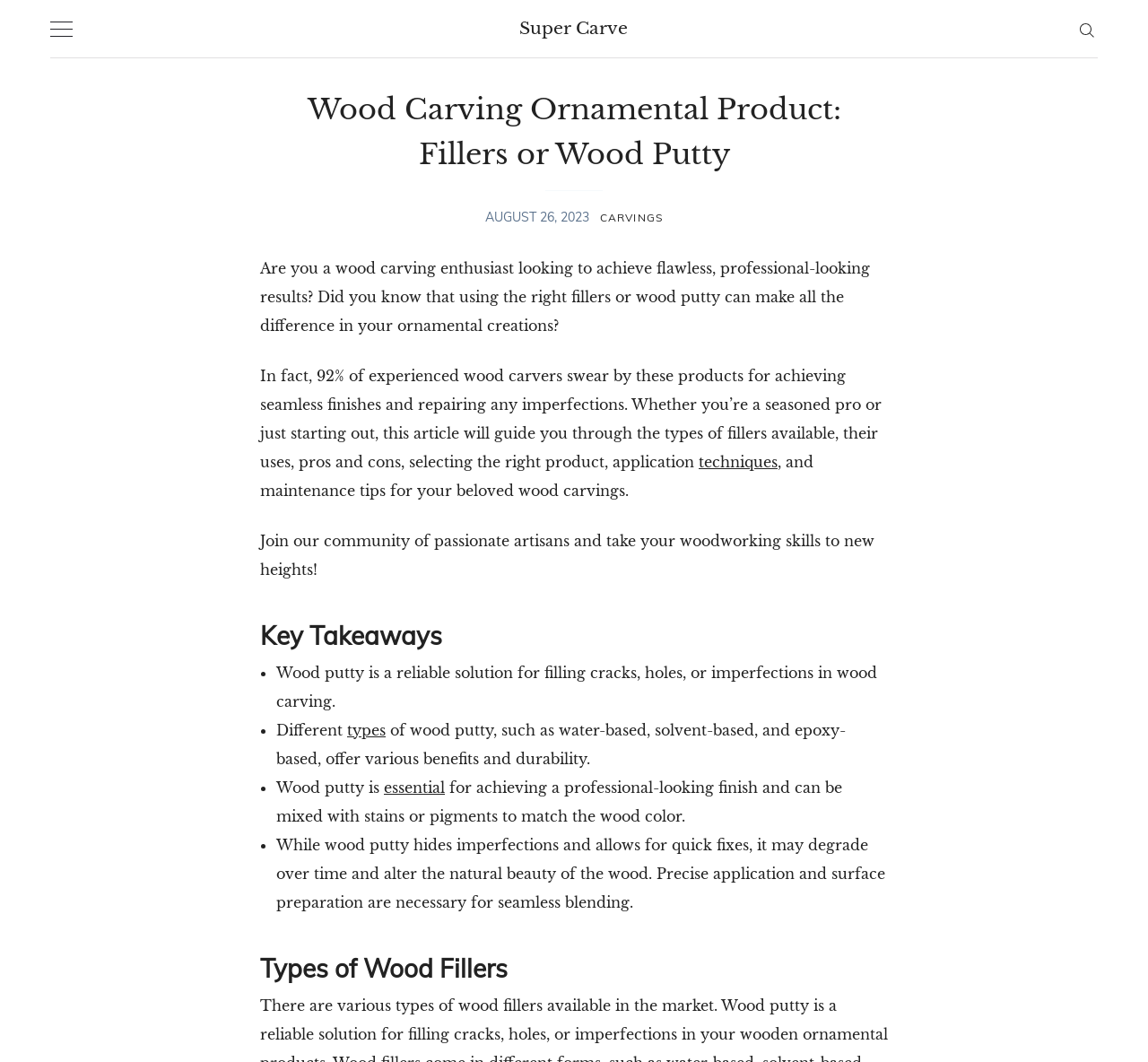Identify the coordinates of the bounding box for the element described below: "name="s" placeholder="Type and hit enter"". Return the coordinates as four float numbers between 0 and 1: [left, top, right, bottom].

[0.299, 0.074, 0.701, 0.122]